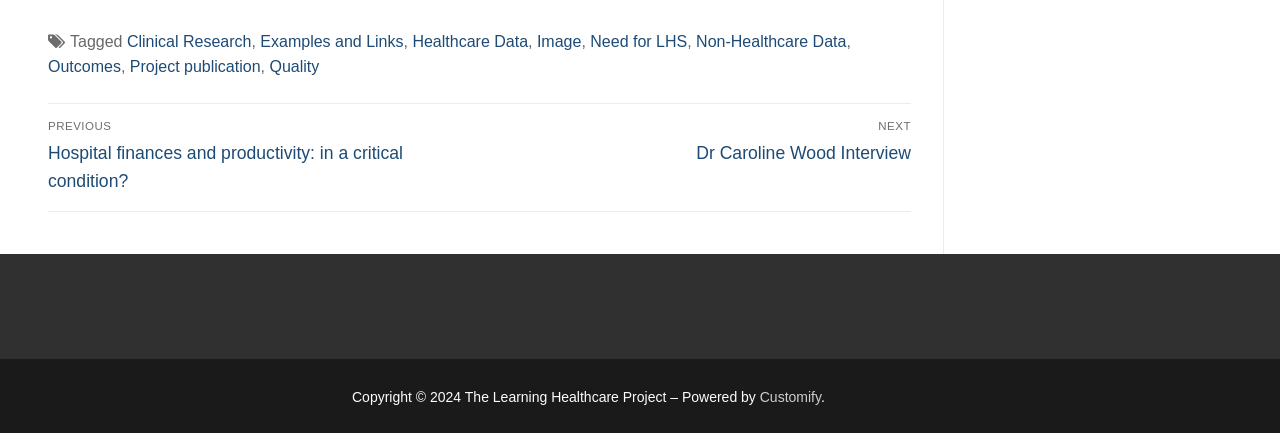Locate the bounding box coordinates of the item that should be clicked to fulfill the instruction: "Go to Previous post: Hospital finances and productivity: in a critical condition?".

[0.038, 0.277, 0.368, 0.439]